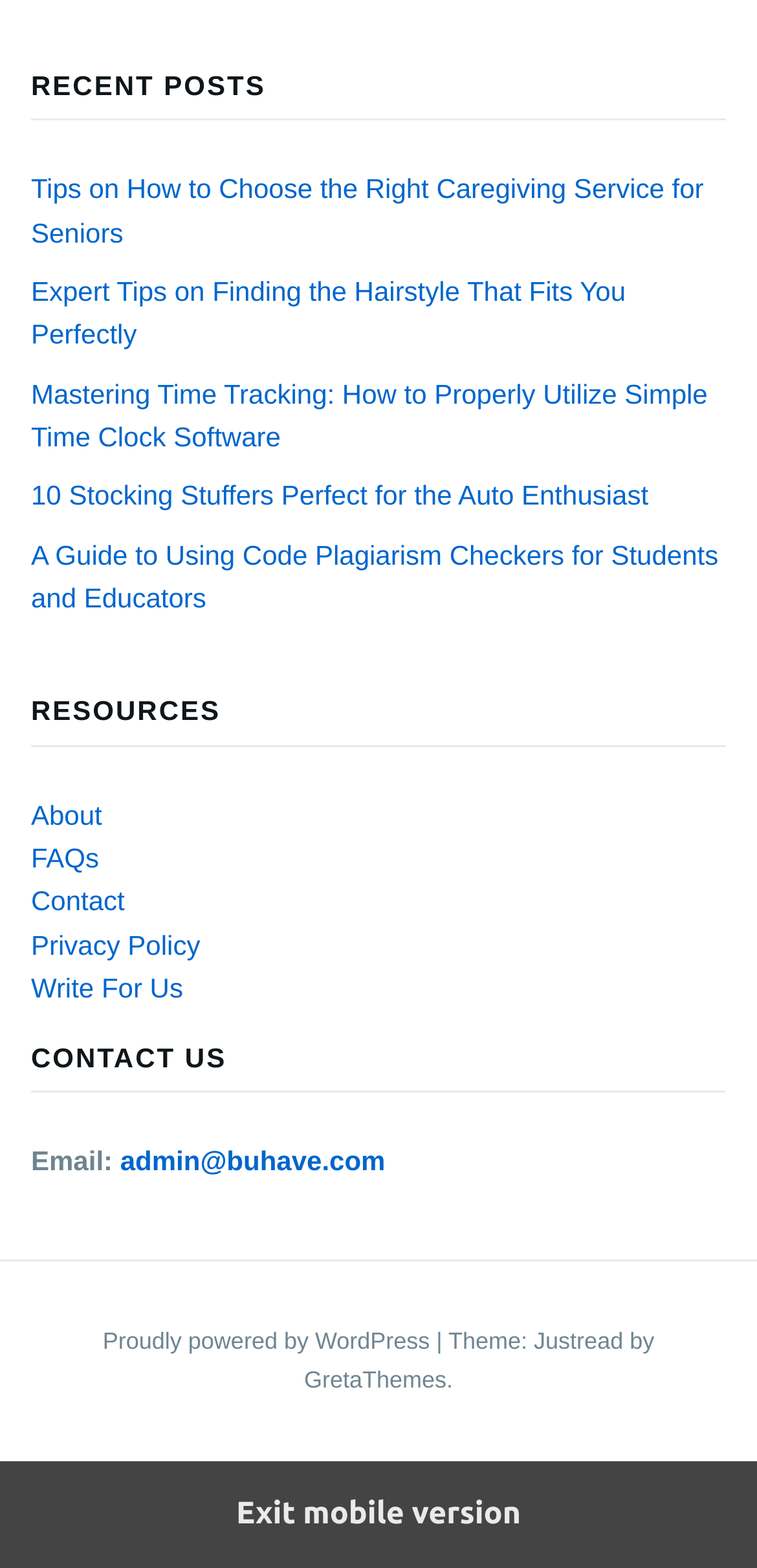Find the UI element described as: "Write For Us" and predict its bounding box coordinates. Ensure the coordinates are four float numbers between 0 and 1, [left, top, right, bottom].

[0.041, 0.62, 0.242, 0.64]